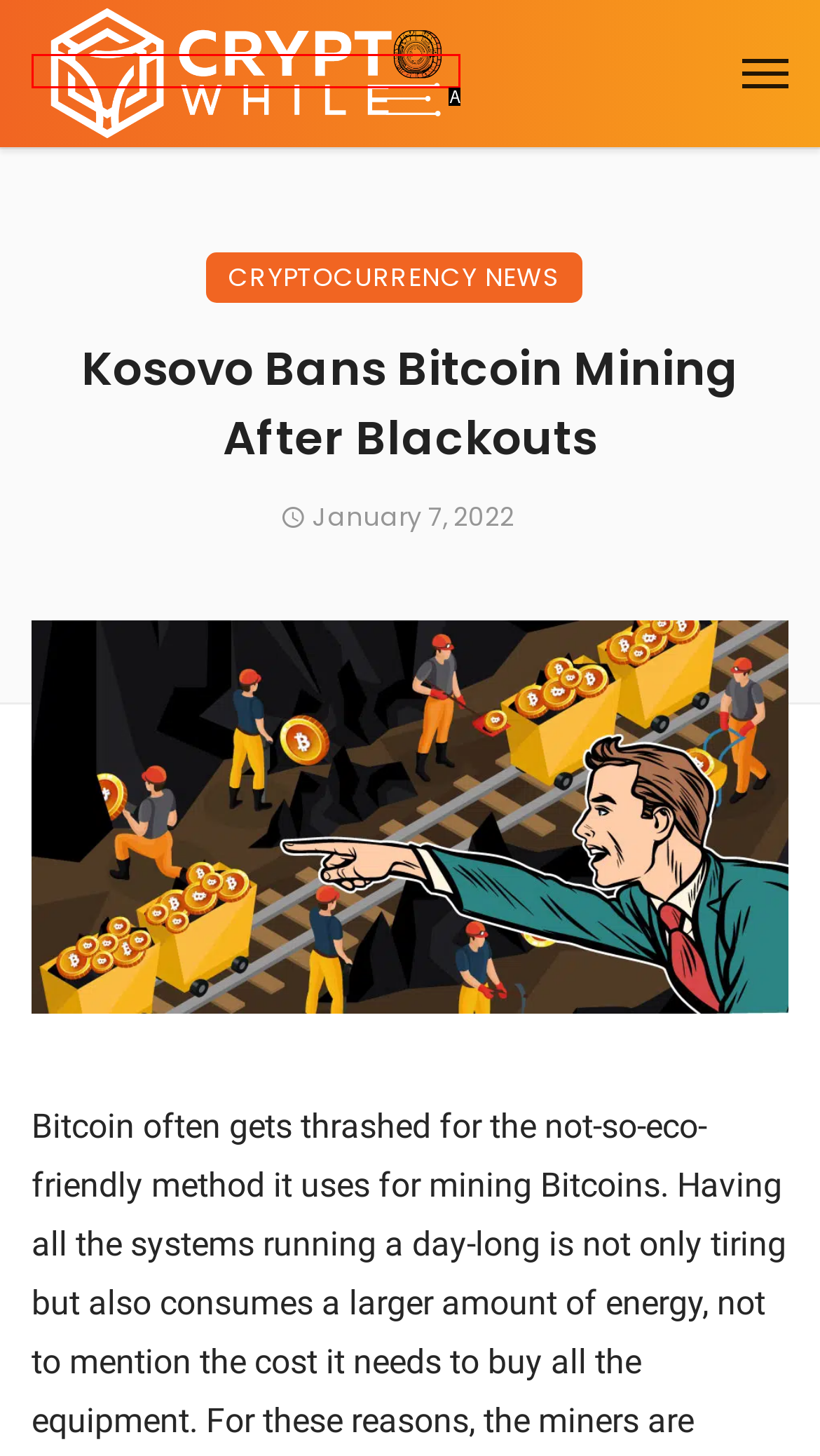Select the HTML element that corresponds to the description: alt="logo". Answer with the letter of the matching option directly from the choices given.

A